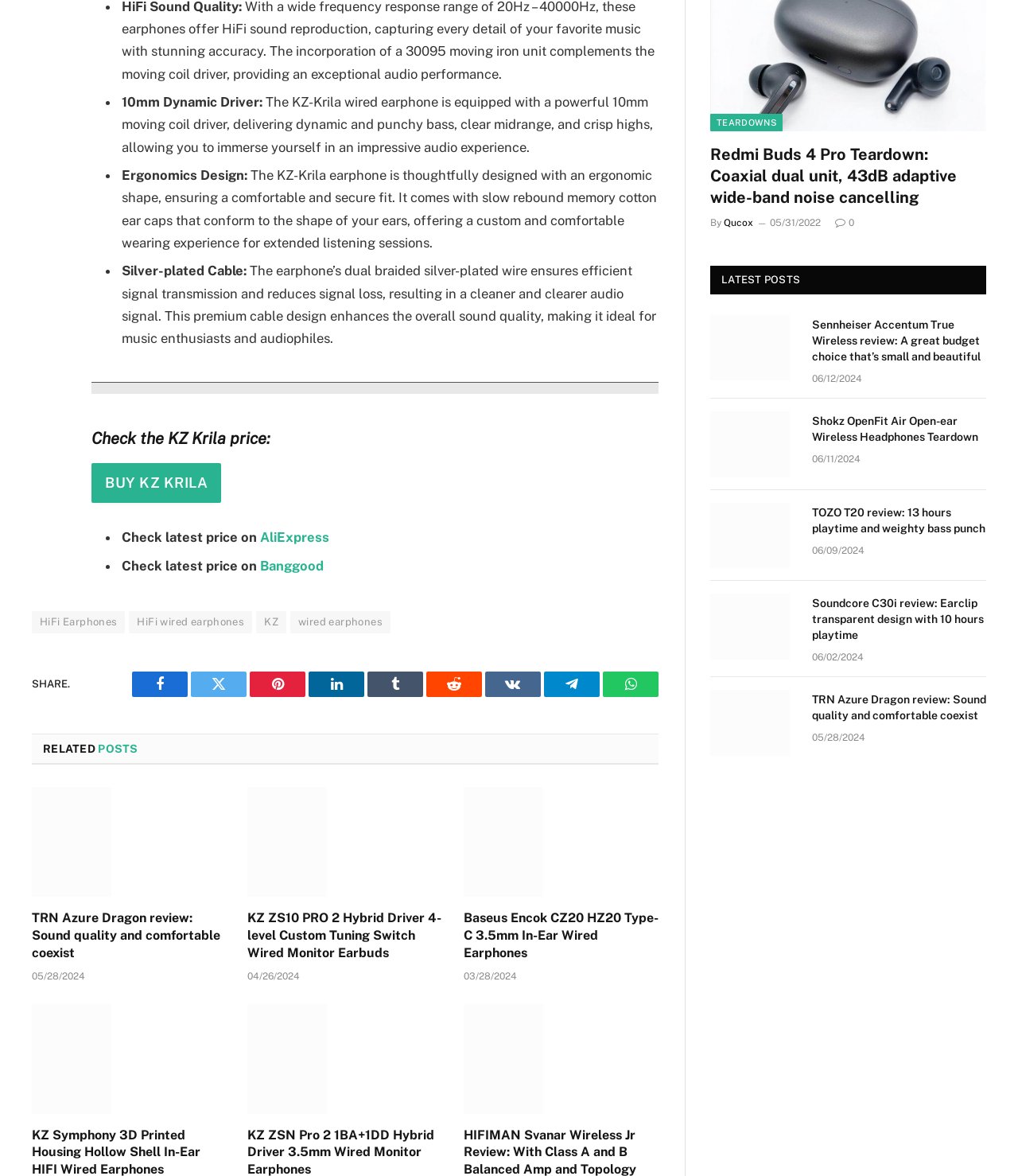What is the material of the earphone cable?
Your answer should be a single word or phrase derived from the screenshot.

Silver-plated